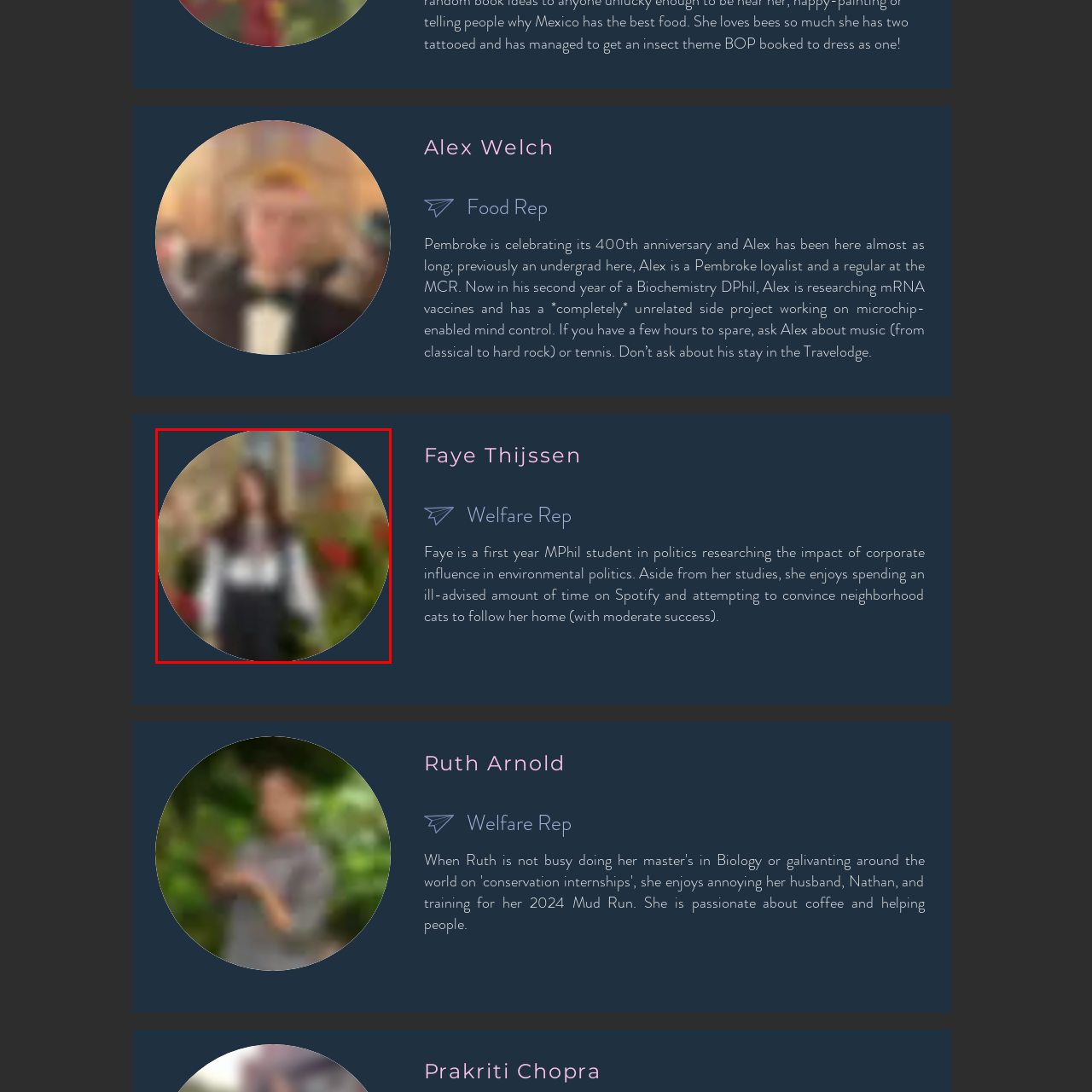Observe the image within the red boundary, What is Faye trying to do with local cats? Respond with a one-word or short phrase answer.

Befriend them